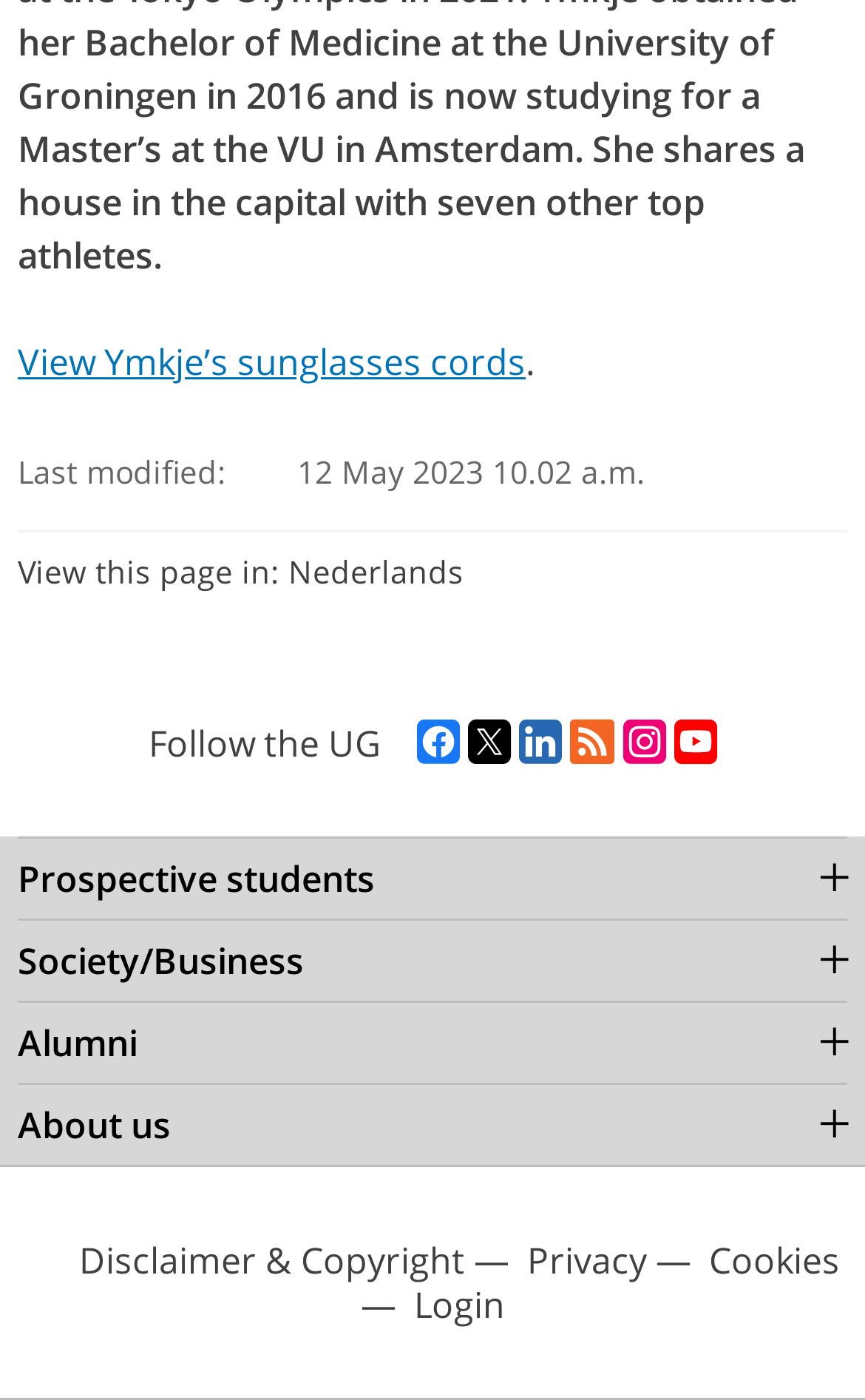Using the details from the image, please elaborate on the following question: How many social media links are available?

I counted the number of social media links by looking at the icons and their corresponding text, which are facebook, twitter, linkedin, rss, instagram, and youtube.